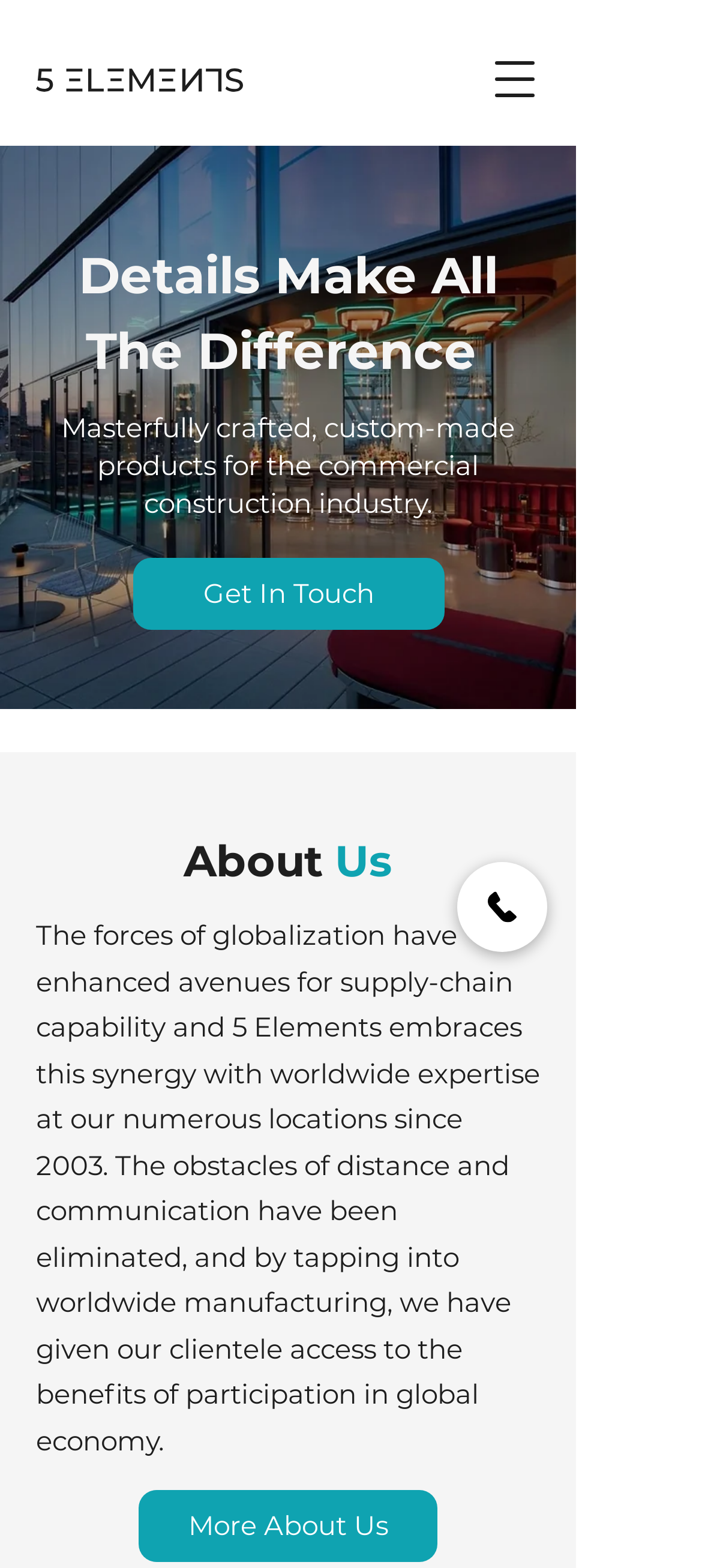Please study the image and answer the question comprehensively:
Is there a phone number to contact the company?

There is a 'Phone' link located at the bottom of the webpage, which suggests that there is a phone number to contact the company. The link is accompanied by an image of a phone icon.